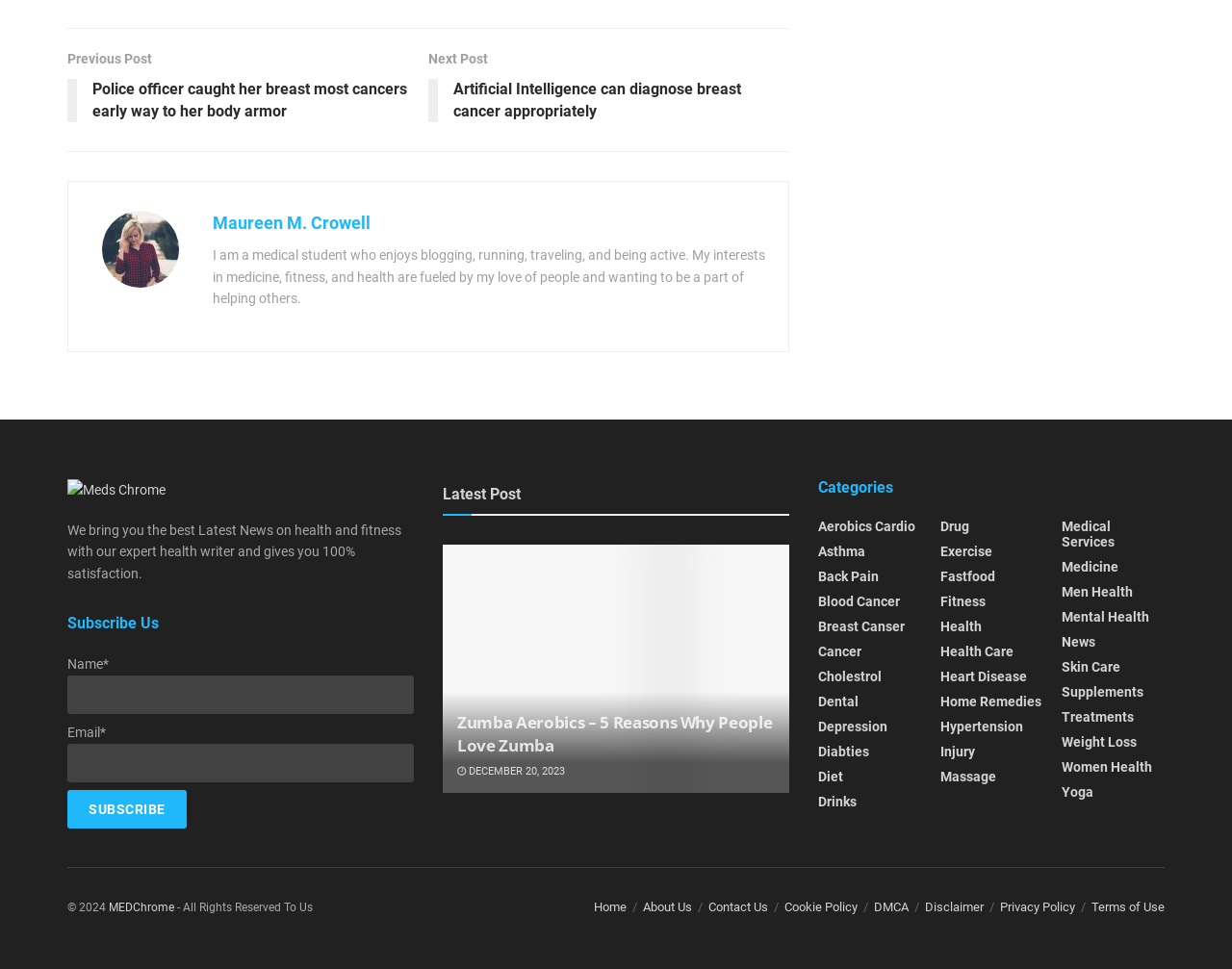Provide a one-word or brief phrase answer to the question:
What is the copyright year of the website?

2024